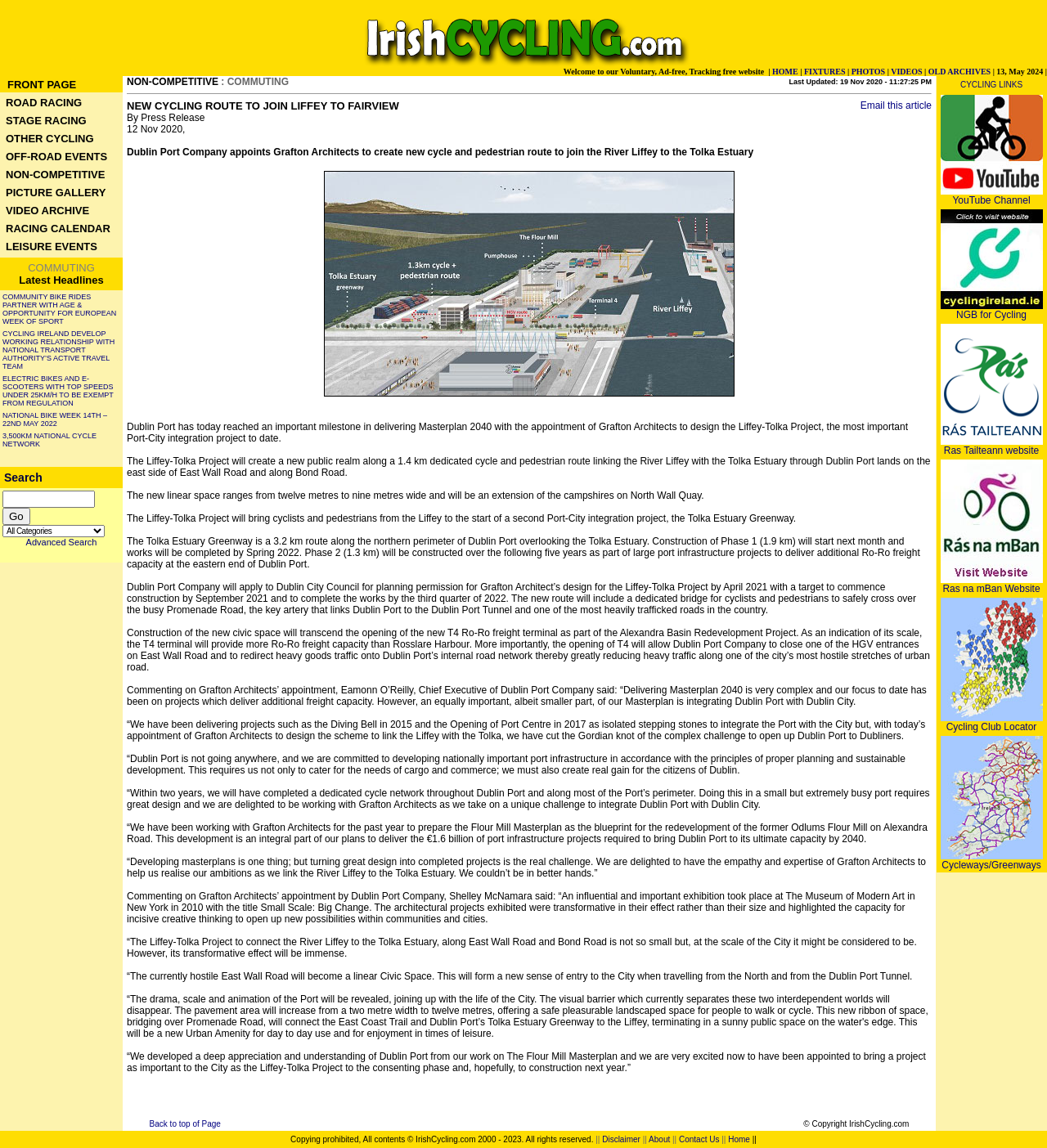Find and specify the bounding box coordinates that correspond to the clickable region for the instruction: "click on FIXTURES".

[0.766, 0.058, 0.809, 0.066]